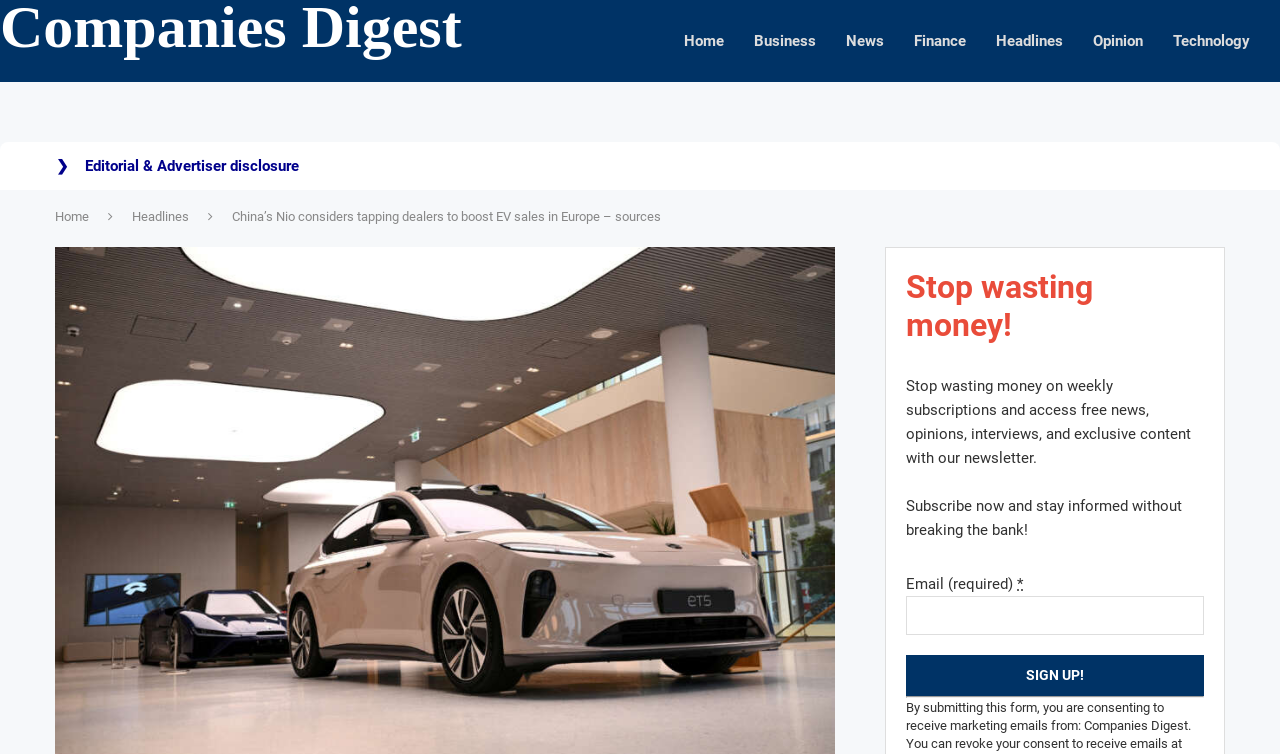Find the bounding box coordinates corresponding to the UI element with the description: "Home". The coordinates should be formatted as [left, top, right, bottom], with values as floats between 0 and 1.

[0.534, 0.001, 0.566, 0.107]